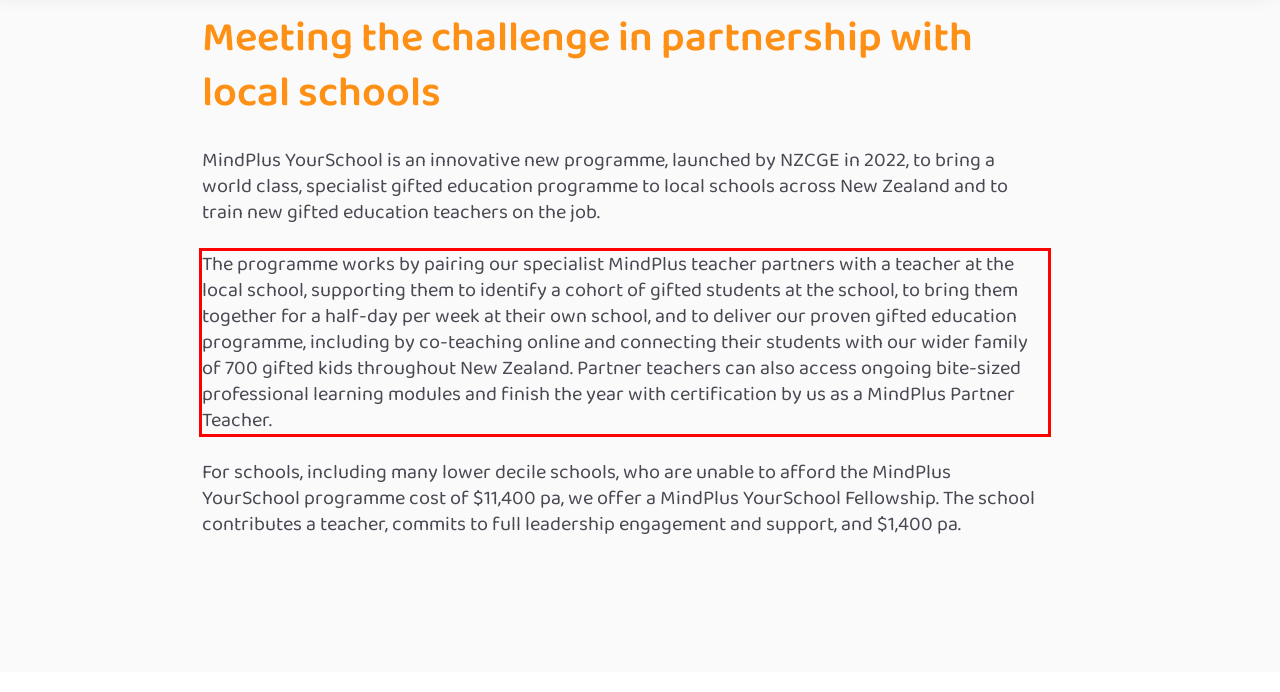Observe the screenshot of the webpage that includes a red rectangle bounding box. Conduct OCR on the content inside this red bounding box and generate the text.

The programme works by pairing our specialist MindPlus teacher partners with a teacher at the local school, supporting them to identify a cohort of gifted students at the school, to bring them together for a half-day per week at their own school, and to deliver our proven gifted education programme, including by co-teaching online and connecting their students with our wider family of 700 gifted kids throughout New Zealand. Partner teachers can also access ongoing bite-sized professional learning modules and finish the year with certification by us as a MindPlus Partner Teacher.